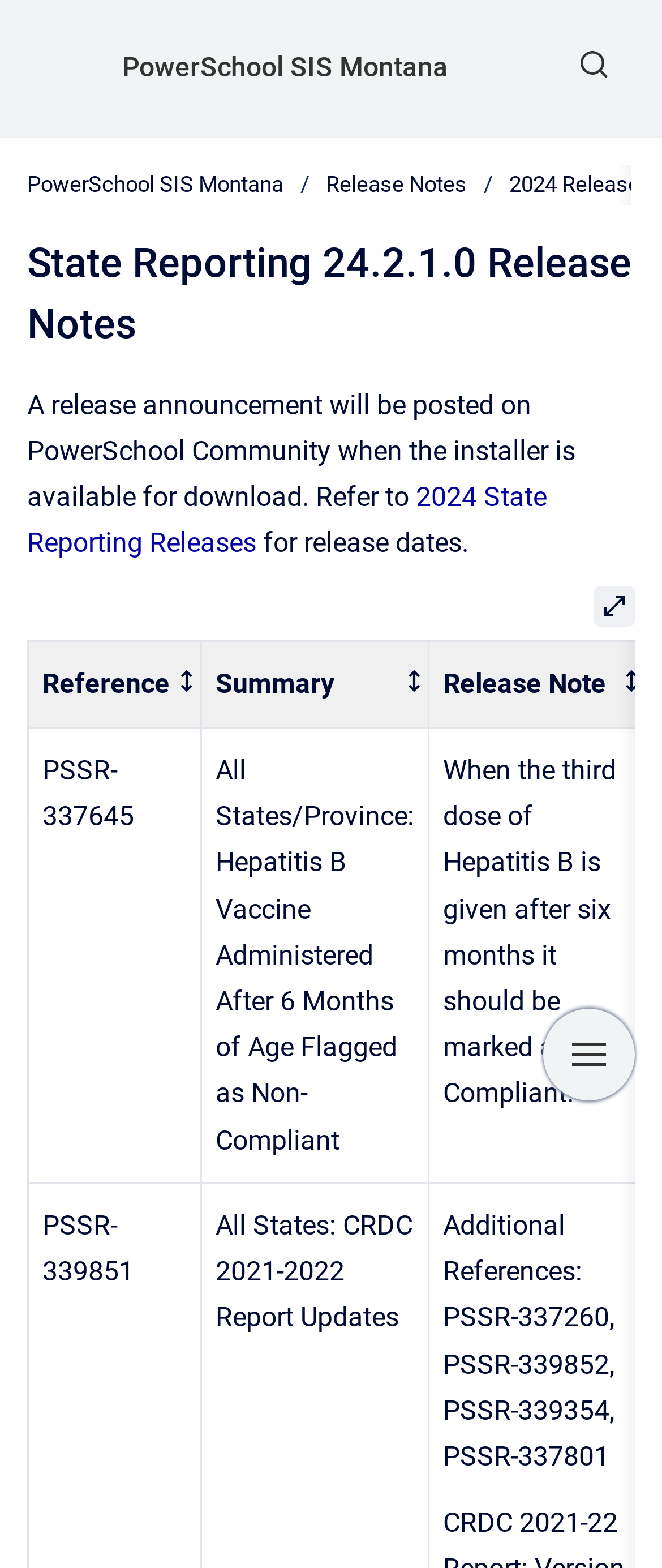Is there a search form on the page?
Make sure to answer the question with a detailed and comprehensive explanation.

I found a button with the text 'Show search form', which implies that there is a search form on the page that can be shown or hidden.